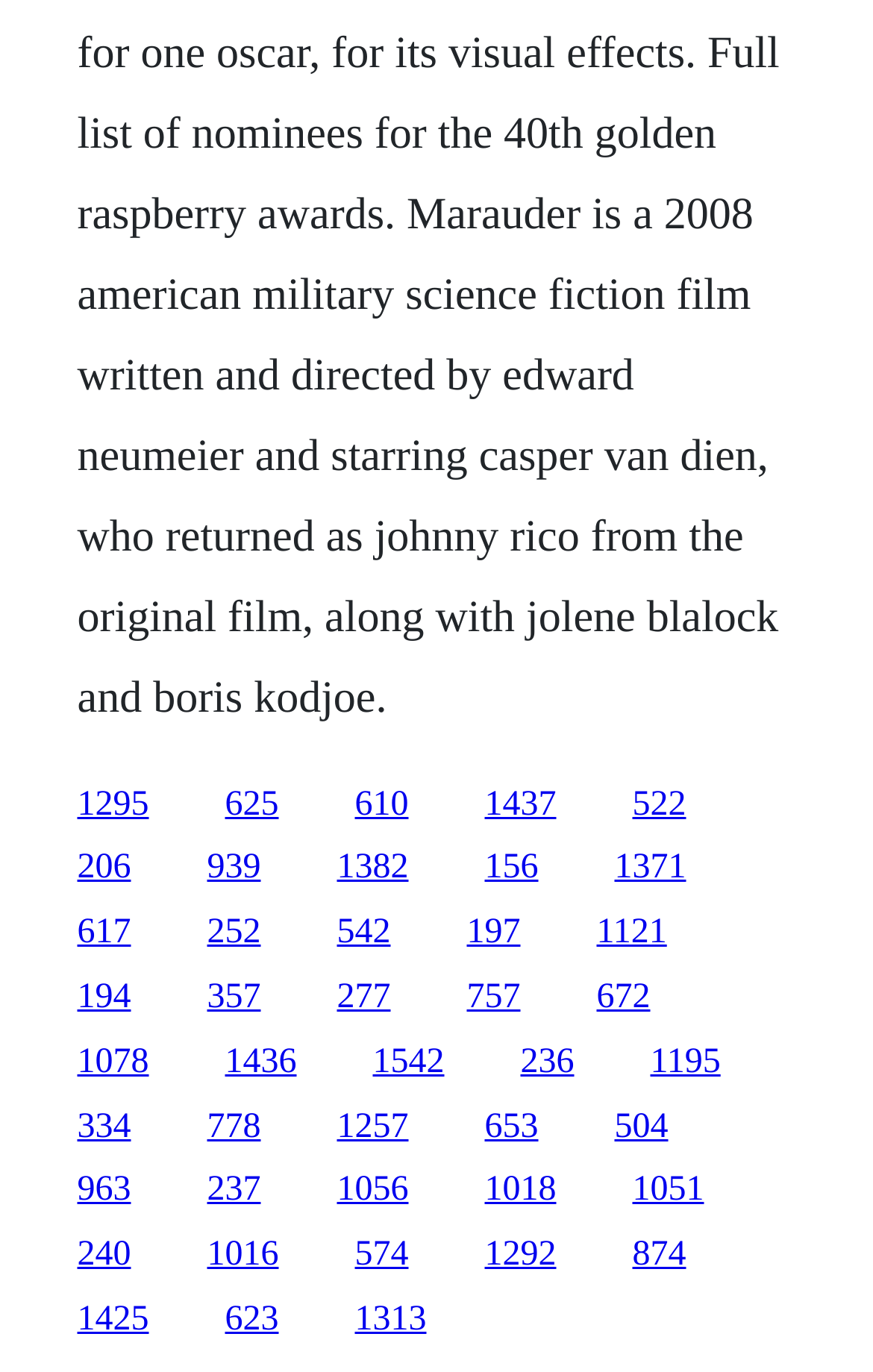How many links are on the webpage?
Look at the image and answer the question using a single word or phrase.

30